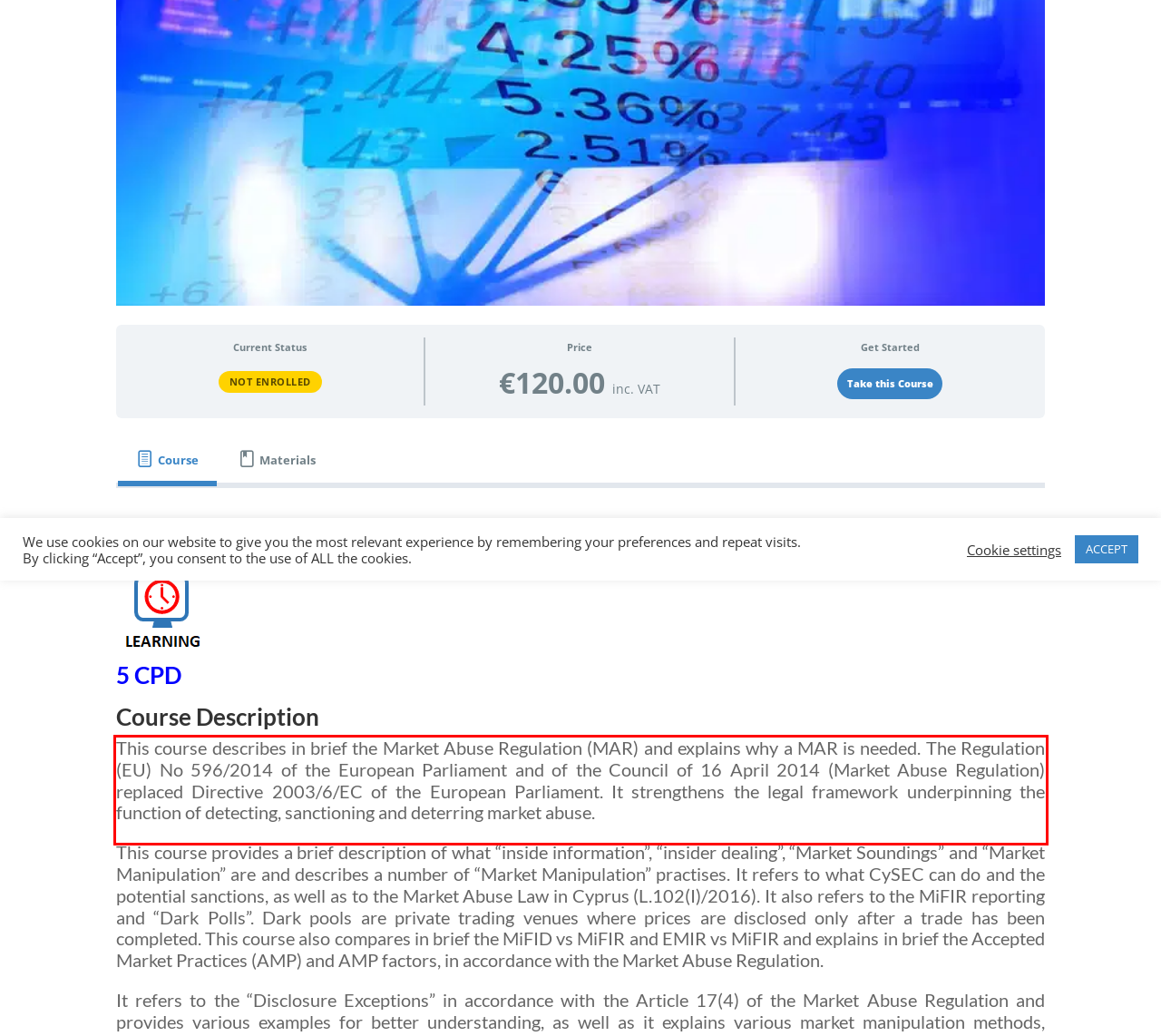Please identify and extract the text content from the UI element encased in a red bounding box on the provided webpage screenshot.

This course describes in brief the Market Abuse Regulation (MAR) and explains why a MAR is needed. The Regulation (EU) No 596/2014 of the European Parliament and of the Council of 16 April 2014 (Market Abuse Regulation) replaced Directive 2003/6/EC of the European Parliament. It strengthens the legal framework underpinning the function of detecting, sanctioning and deterring market abuse.